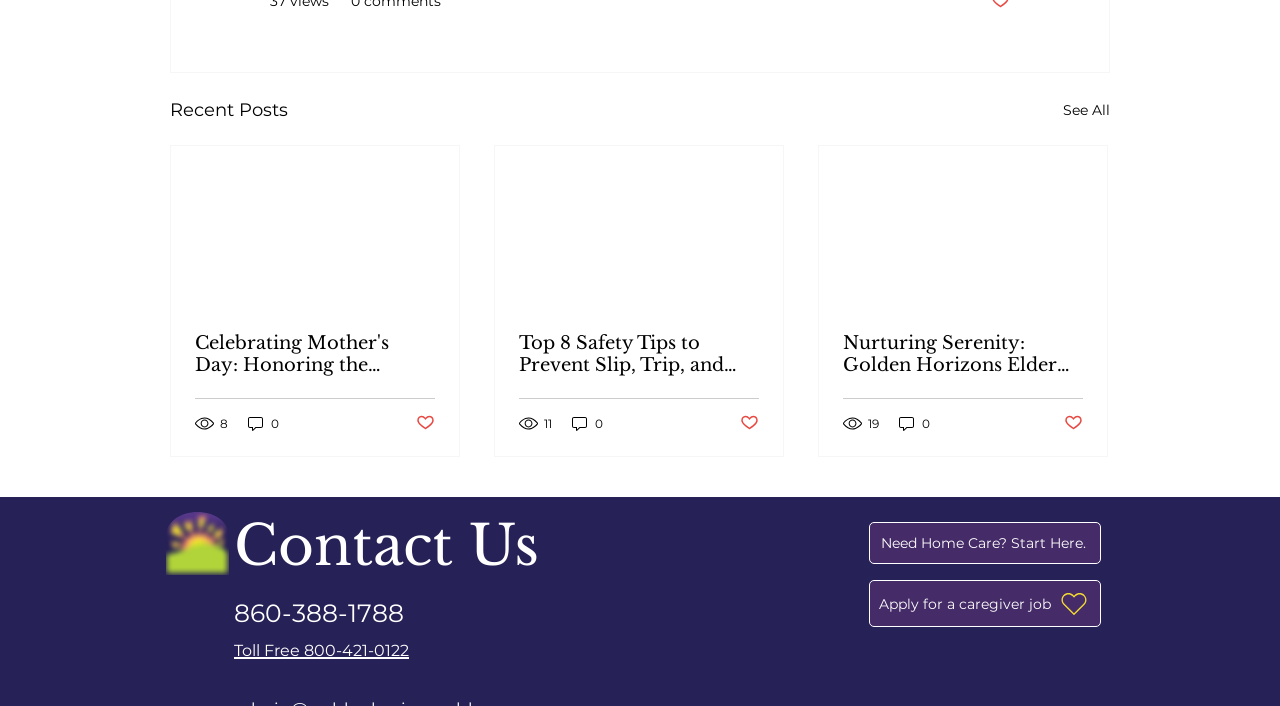How many articles are displayed?
Please look at the screenshot and answer in one word or a short phrase.

3